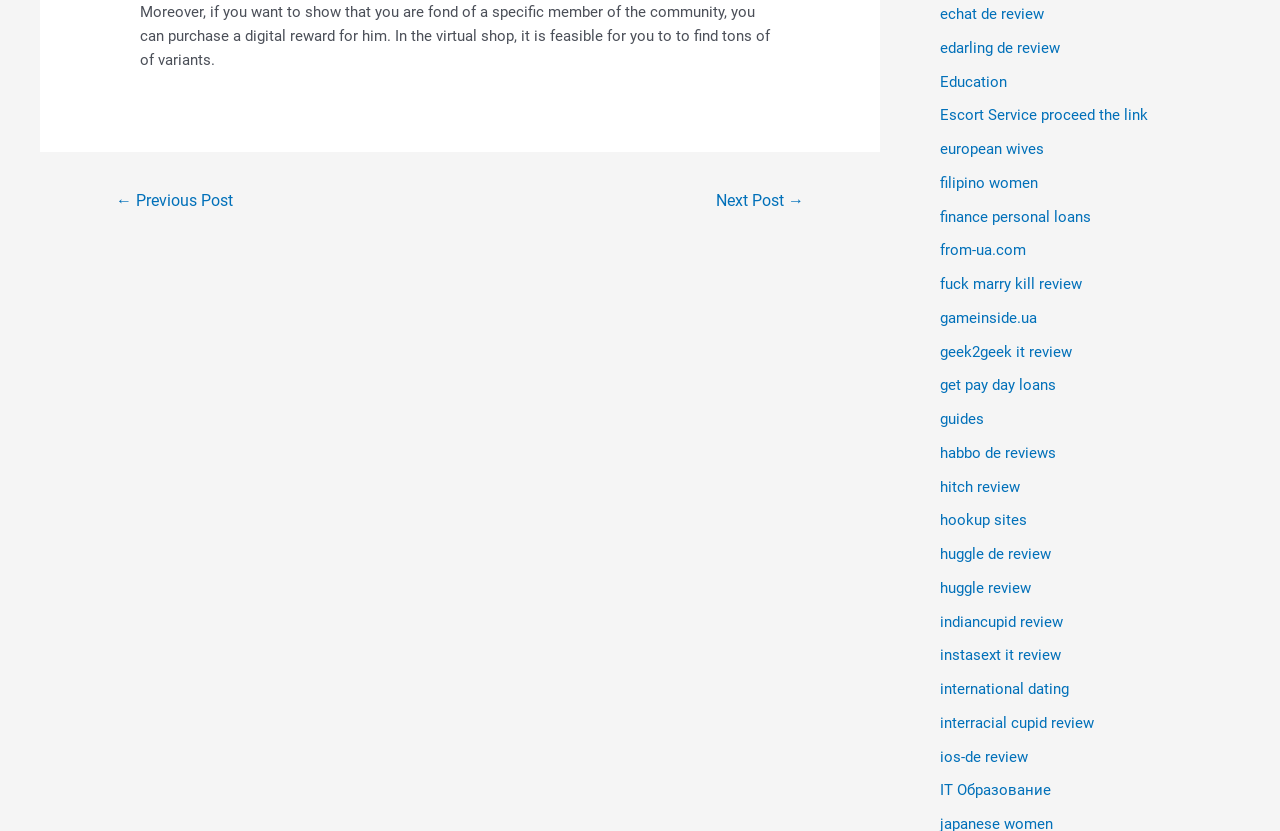What type of content is reviewed on this website? Based on the image, give a response in one word or a short phrase.

Dating sites and services